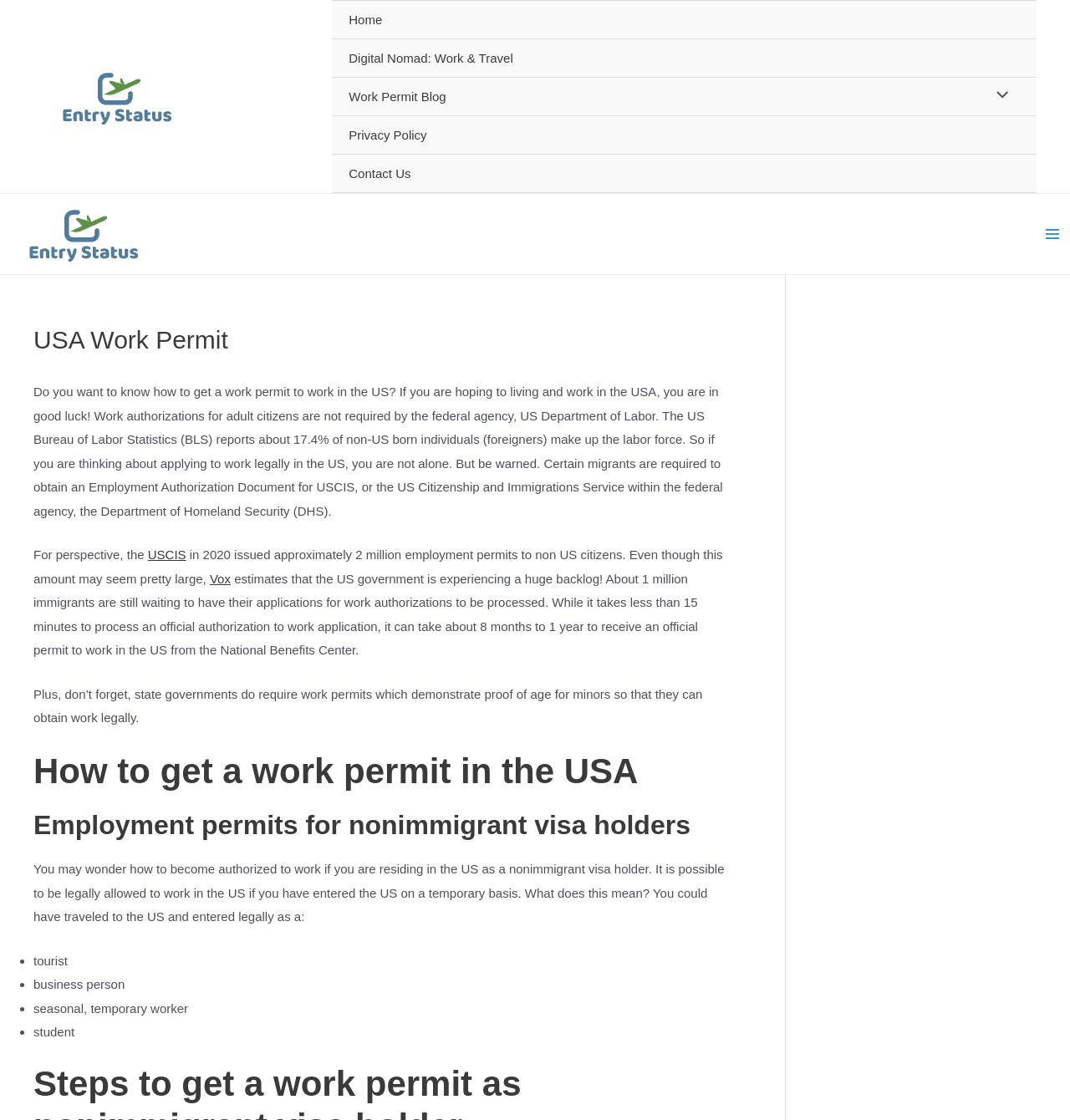Using the element description Digital Nomad: Work & Travel, predict the bounding box coordinates for the UI element. Provide the coordinates in (top-left x, top-left y, bottom-right x, bottom-right y) format with values ranging from 0 to 1.

[0.31, 0.035, 0.969, 0.069]